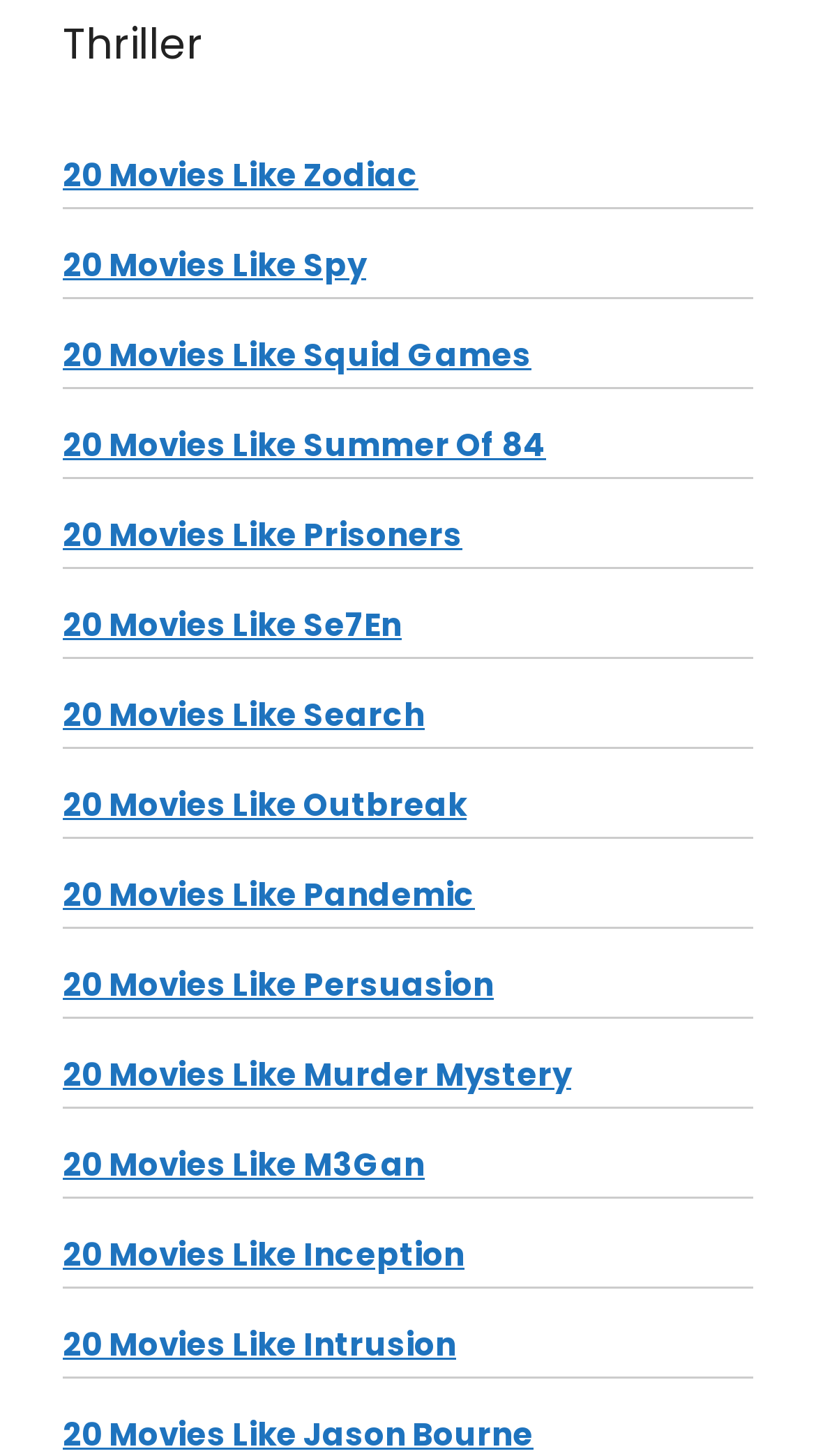Identify the bounding box coordinates for the element that needs to be clicked to fulfill this instruction: "explore 20 Movies Like Inception". Provide the coordinates in the format of four float numbers between 0 and 1: [left, top, right, bottom].

[0.077, 0.846, 0.569, 0.876]